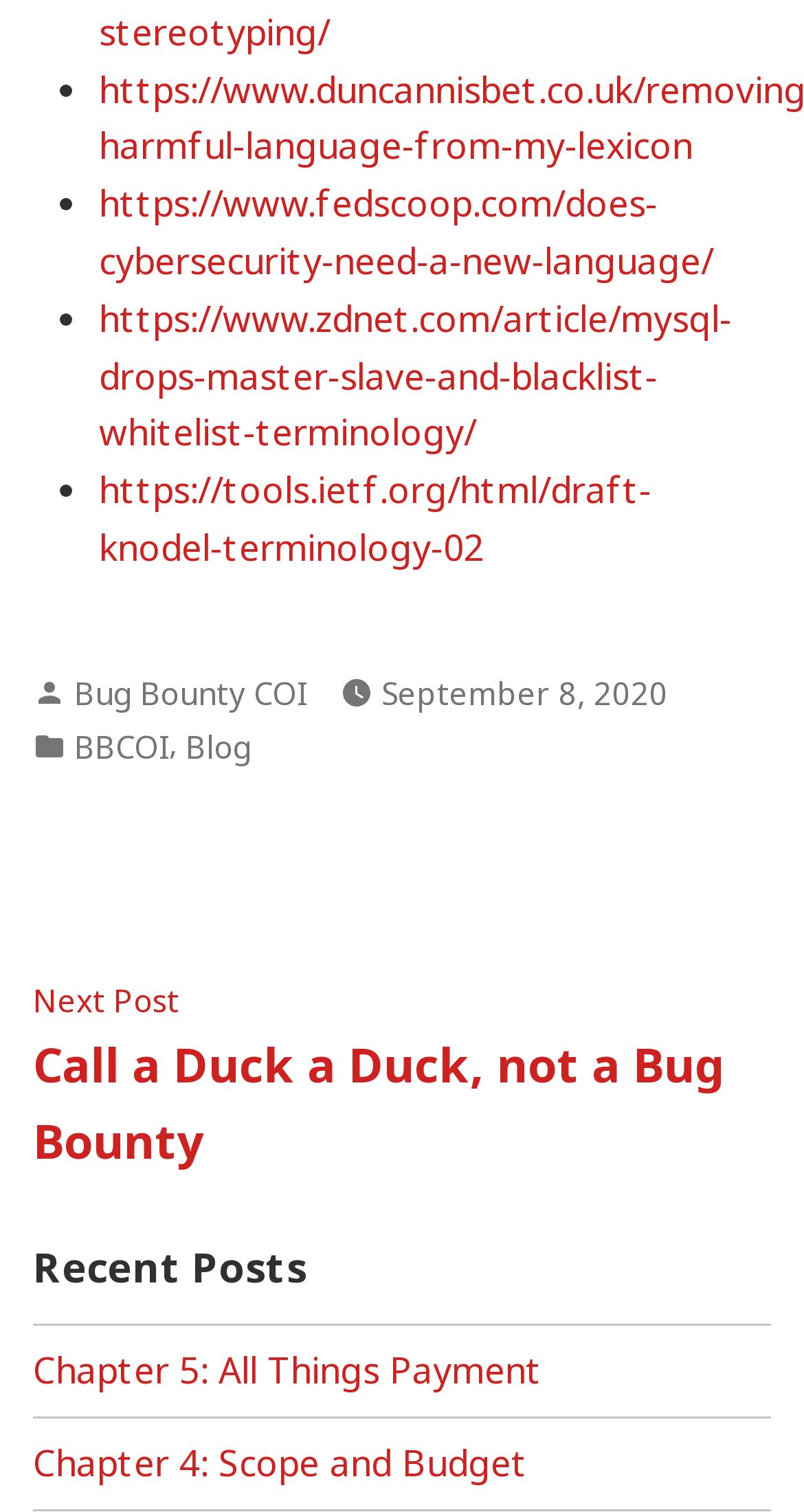Please identify the bounding box coordinates of the clickable area that will allow you to execute the instruction: "Click on the link to read about cybersecurity language".

[0.123, 0.117, 0.887, 0.188]